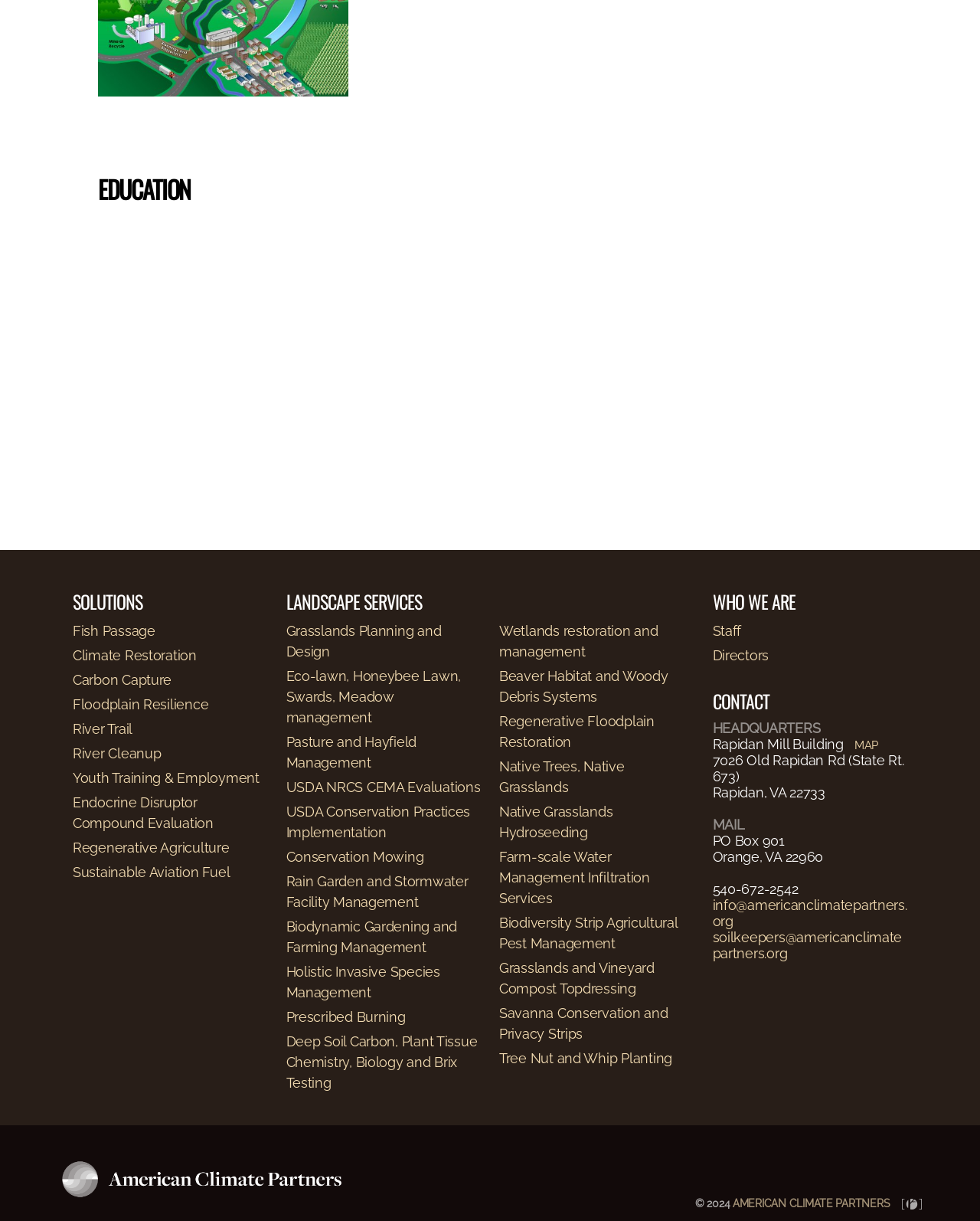Pinpoint the bounding box coordinates of the clickable element to carry out the following instruction: "View Grasslands Planning and Design."

[0.292, 0.51, 0.45, 0.54]